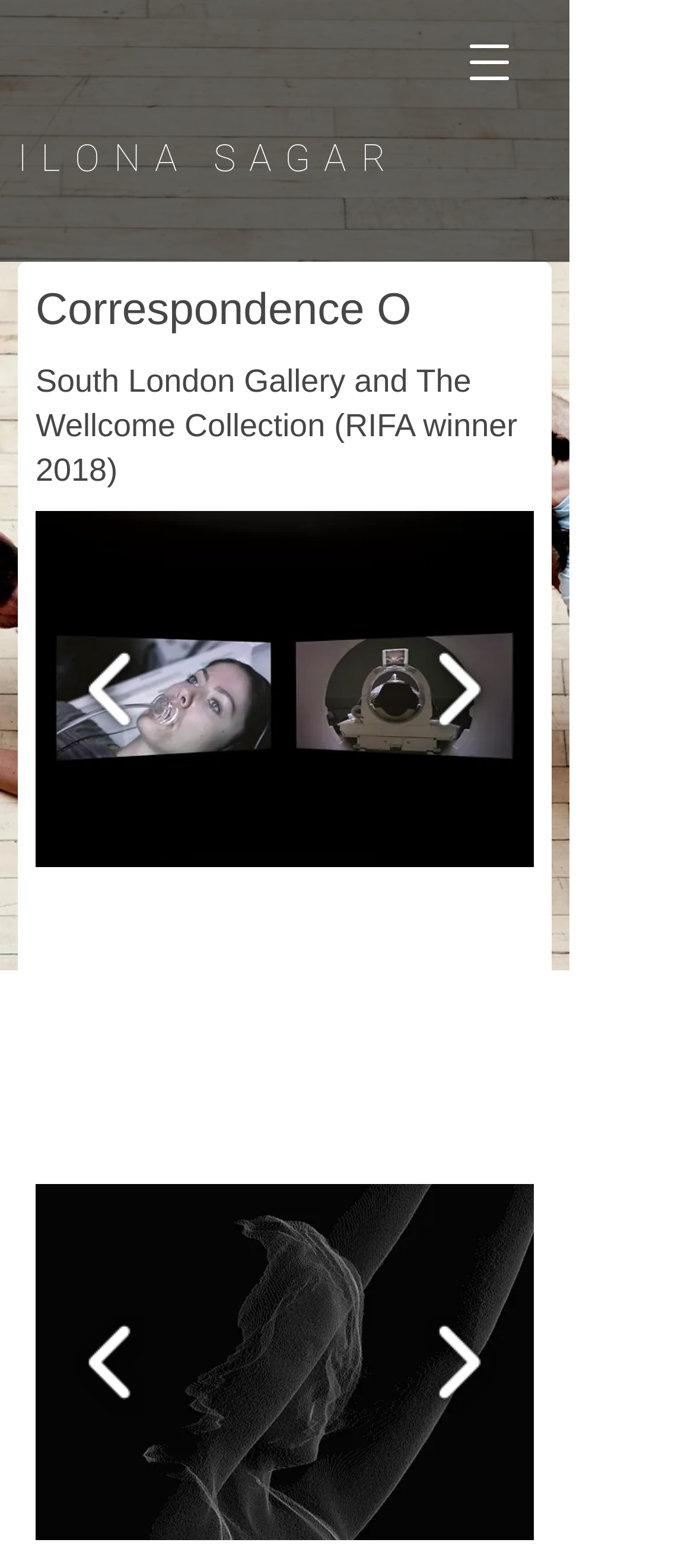Please give a succinct answer to the question in one word or phrase:
How many slide show galleries are there?

2